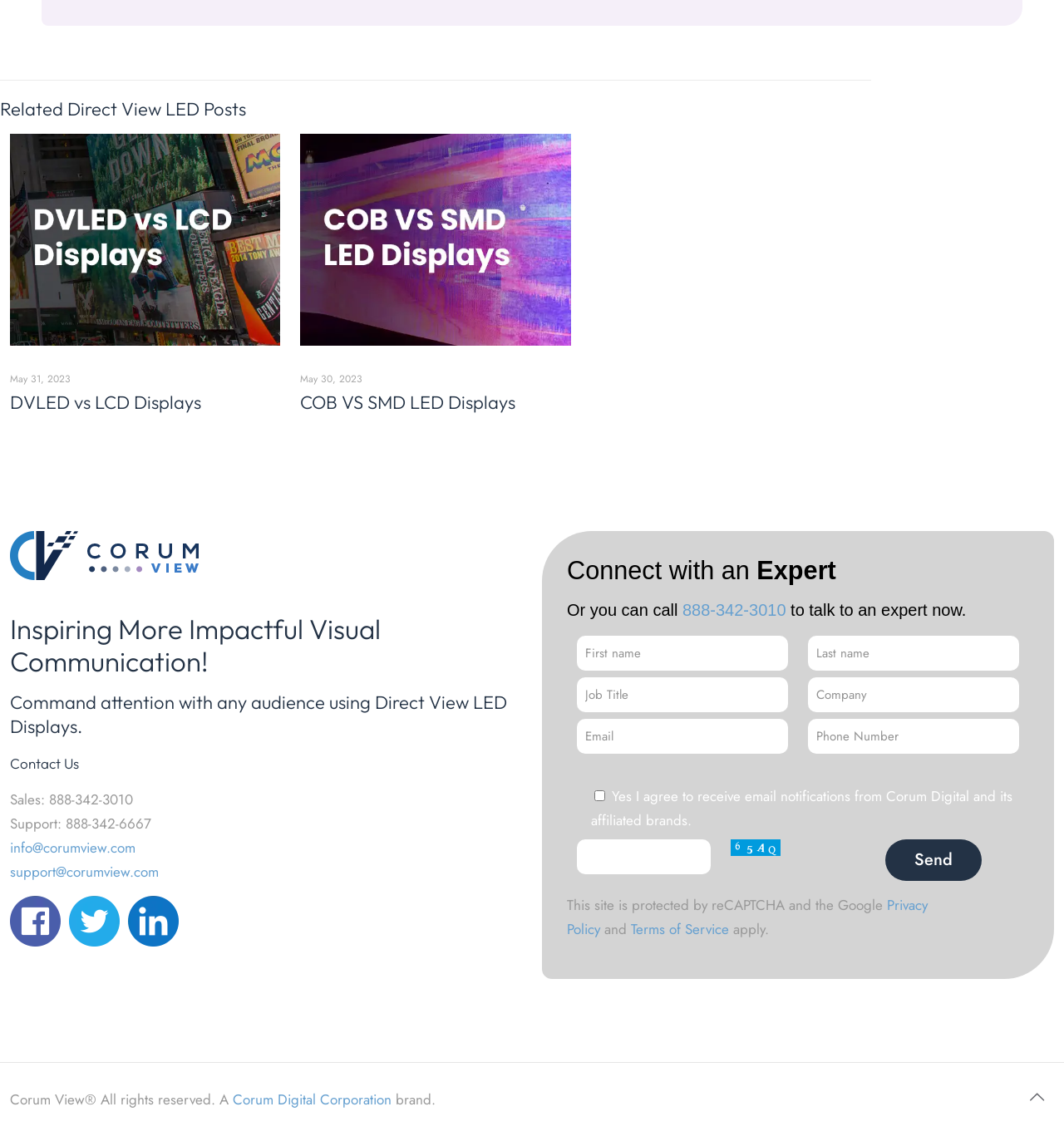How can you contact the company for sales?
Using the image as a reference, answer with just one word or a short phrase.

Call 888-342-3010